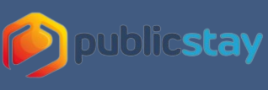What is the style of the logo's text?
Please give a detailed and elaborate explanation in response to the question.

The caption describes the logo as featuring a stylized text alongside the orange and red hexagonal shape. This suggests that the text is not in a plain or standard font, but rather has a unique and customized design.